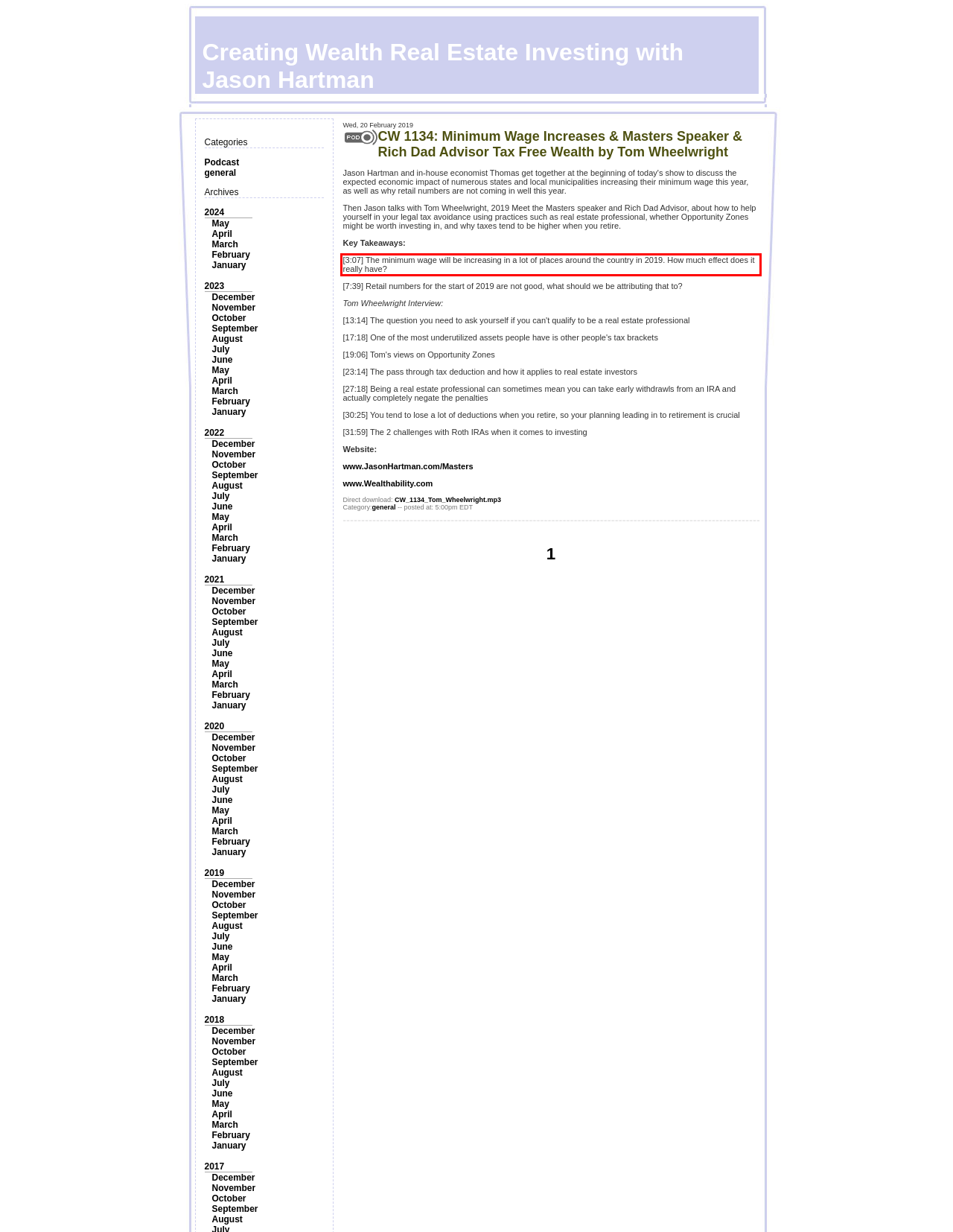Given a screenshot of a webpage with a red bounding box, please identify and retrieve the text inside the red rectangle.

[3:07] The minimum wage will be increasing in a lot of places around the country in 2019. How much effect does it really have?